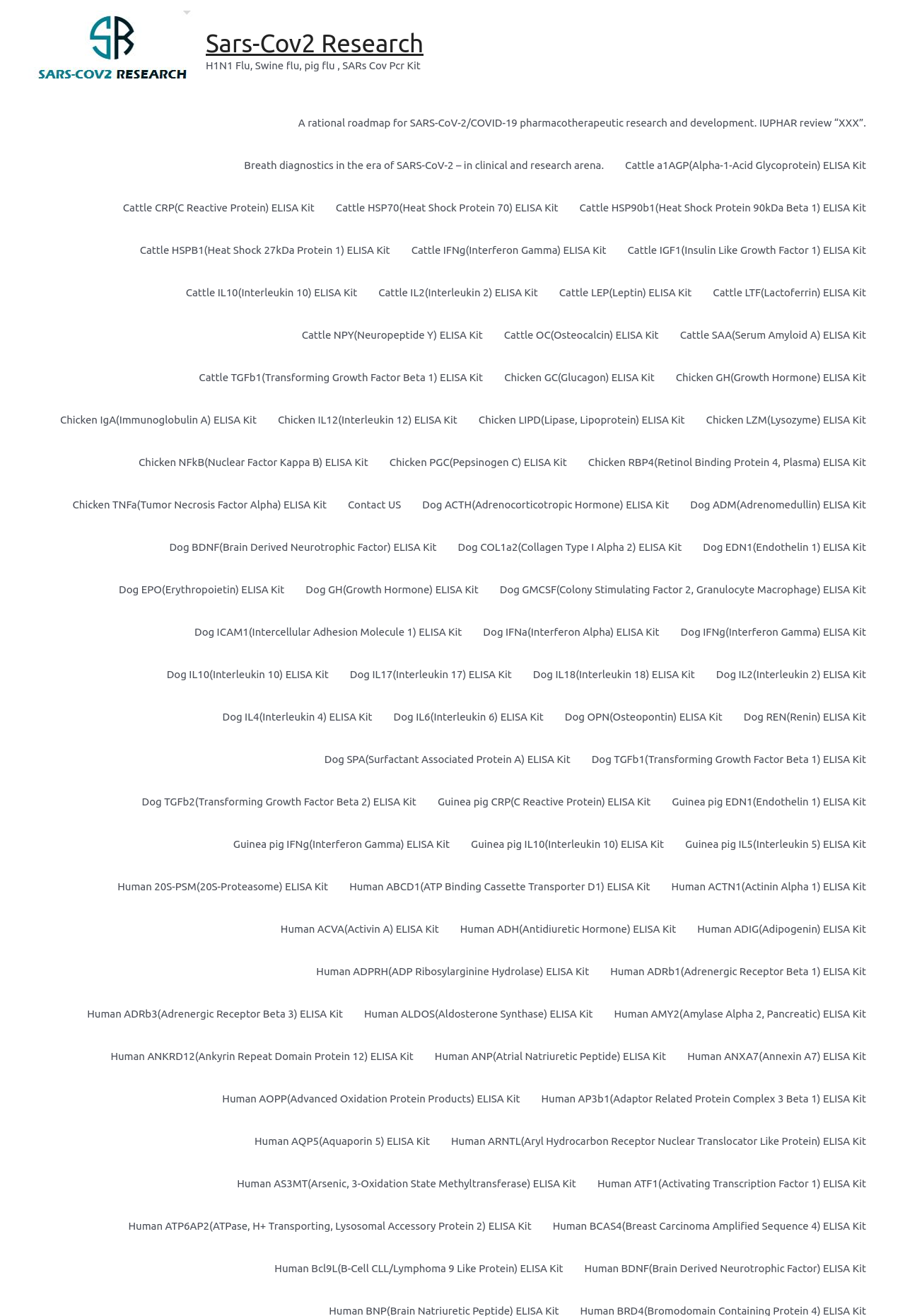Highlight the bounding box coordinates of the region I should click on to meet the following instruction: "Check Cattle CRP(C Reactive Protein) ELISA Kit".

[0.124, 0.142, 0.359, 0.174]